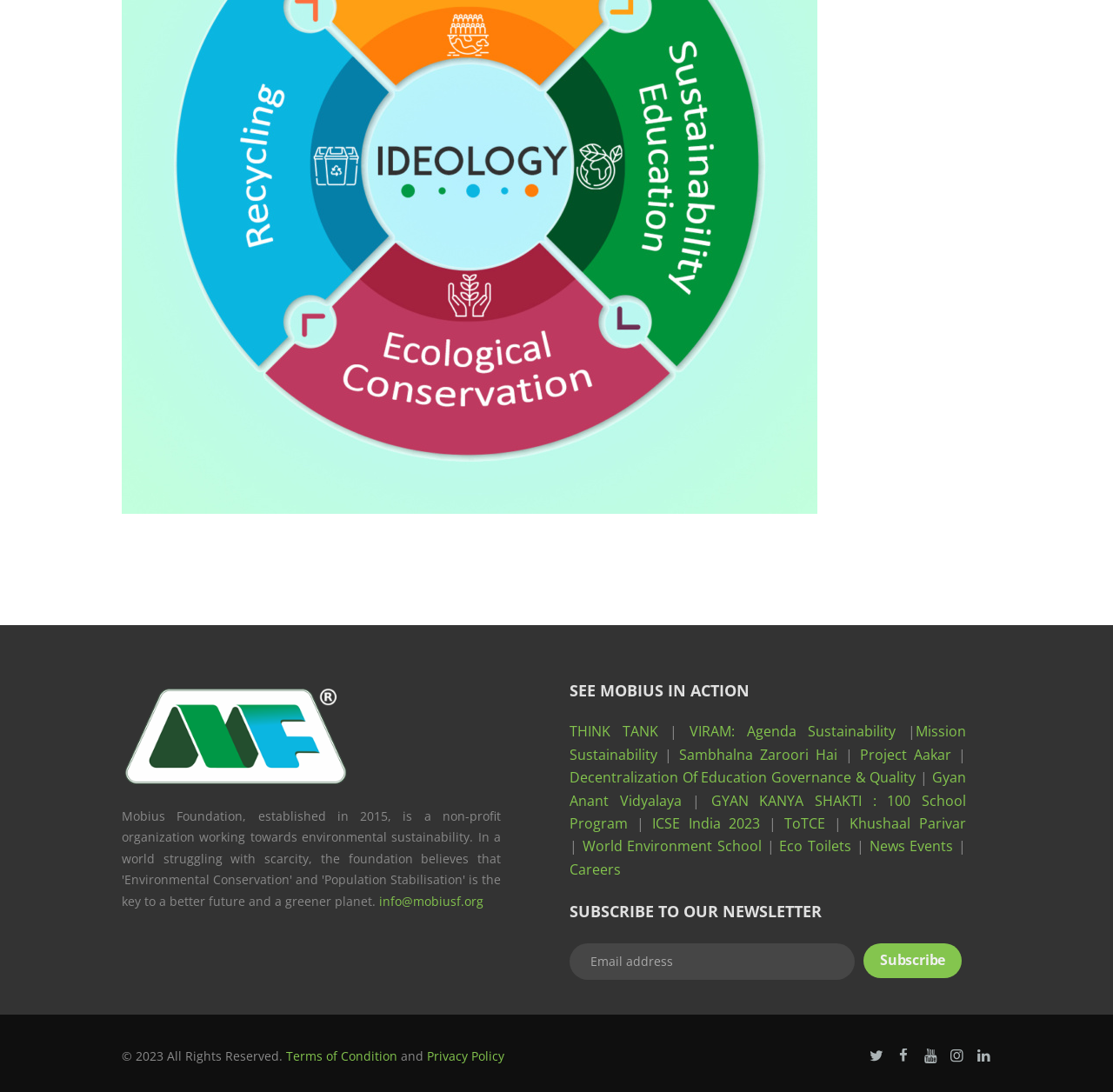Could you provide the bounding box coordinates for the portion of the screen to click to complete this instruction: "Click the SUBMIT button"?

None